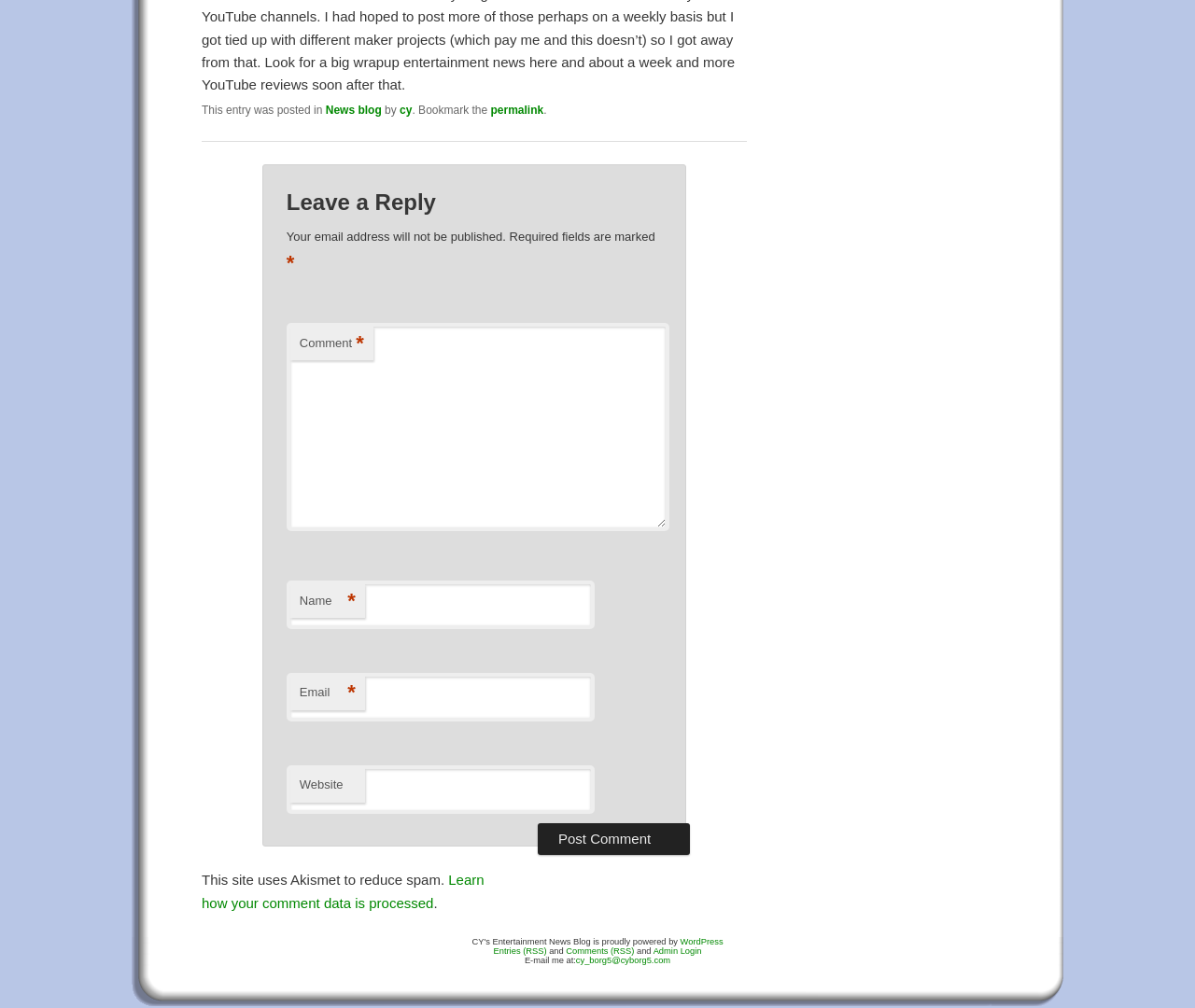Identify the bounding box coordinates of the section that should be clicked to achieve the task described: "Click to post a comment".

[0.45, 0.816, 0.577, 0.848]